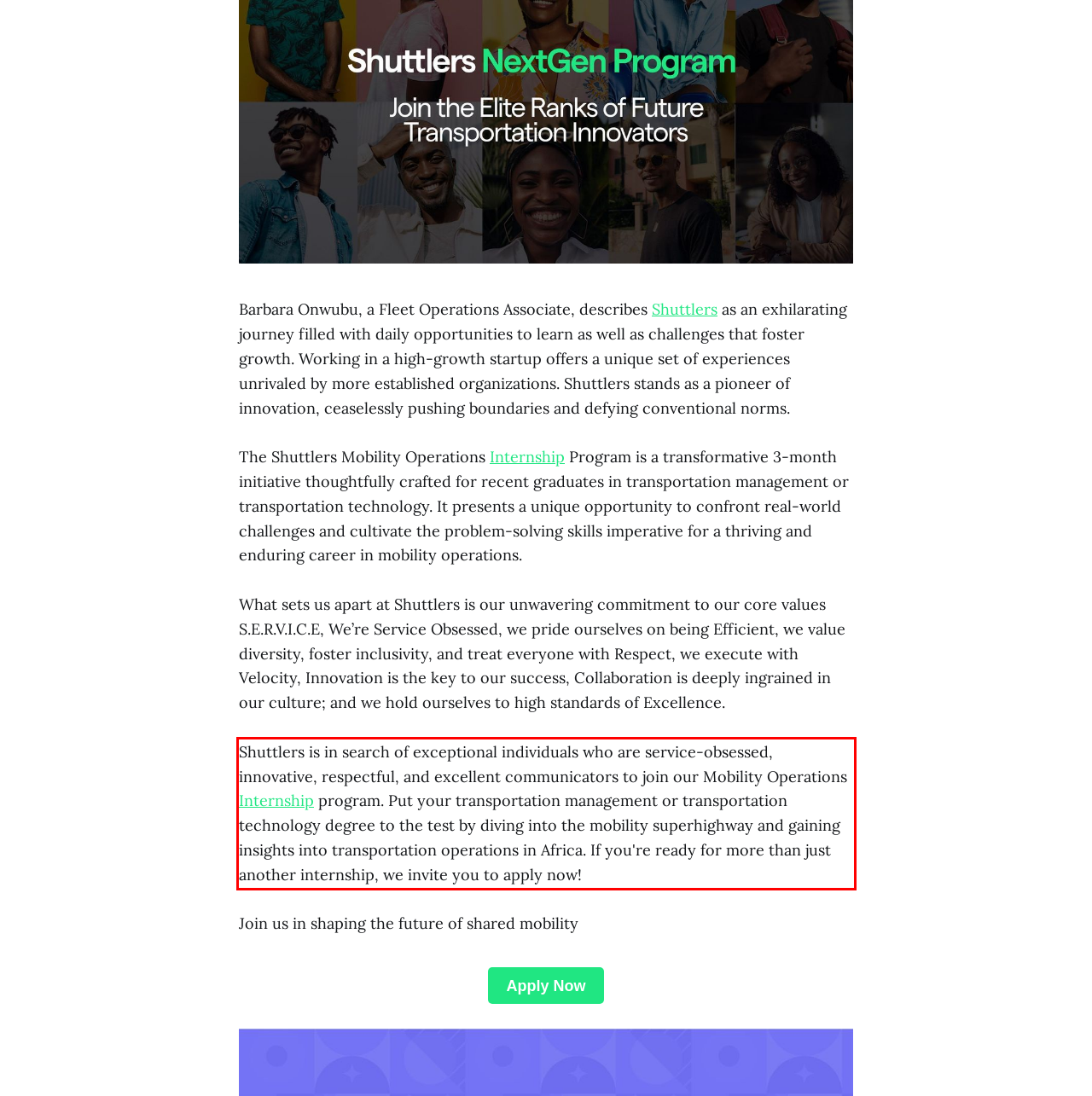There is a screenshot of a webpage with a red bounding box around a UI element. Please use OCR to extract the text within the red bounding box.

Shuttlers is in search of exceptional individuals who are service-obsessed, innovative, respectful, and excellent communicators to join our Mobility Operations Internship program. Put your transportation management or transportation technology degree to the test by diving into the mobility superhighway and gaining insights into transportation operations in Africa. If you're ready for more than just another internship, we invite you to apply now!